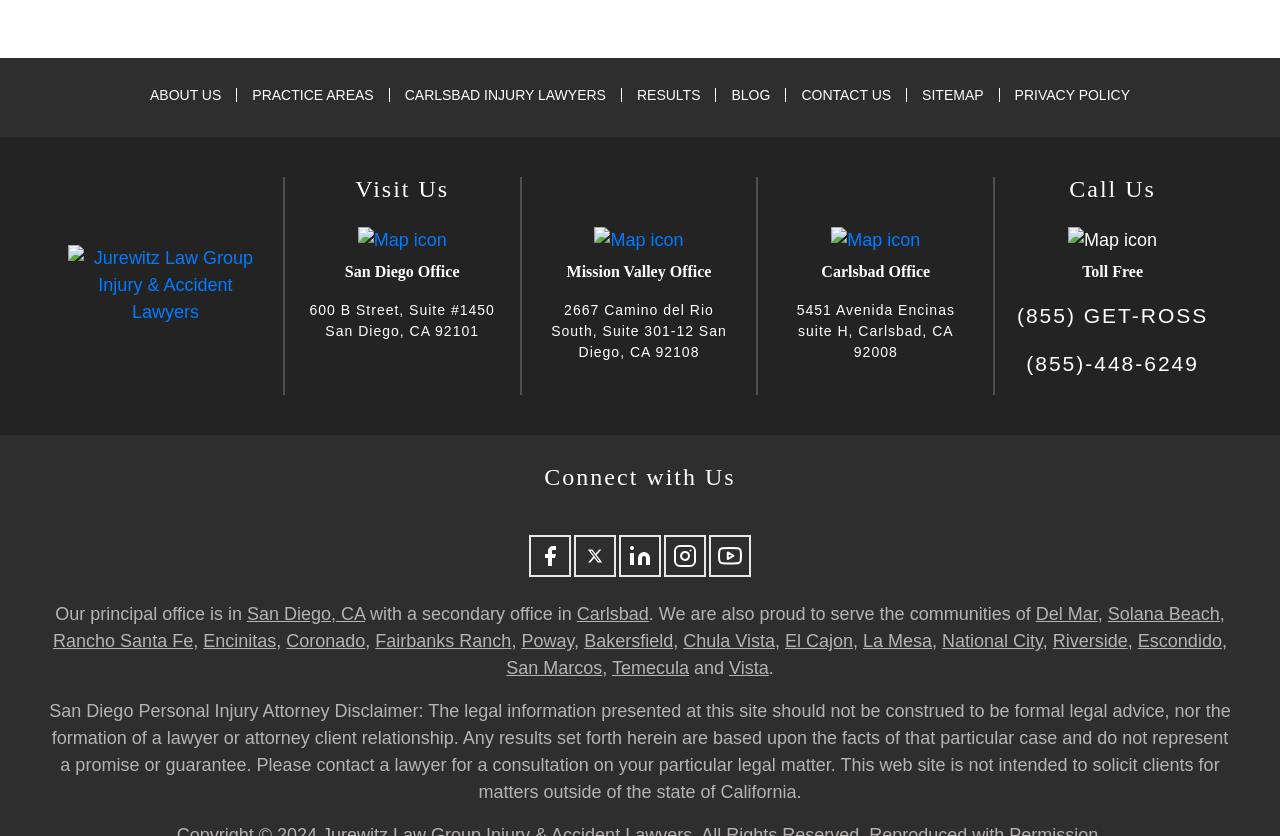How many offices does the law group have?
Using the image, provide a concise answer in one word or a short phrase.

Three